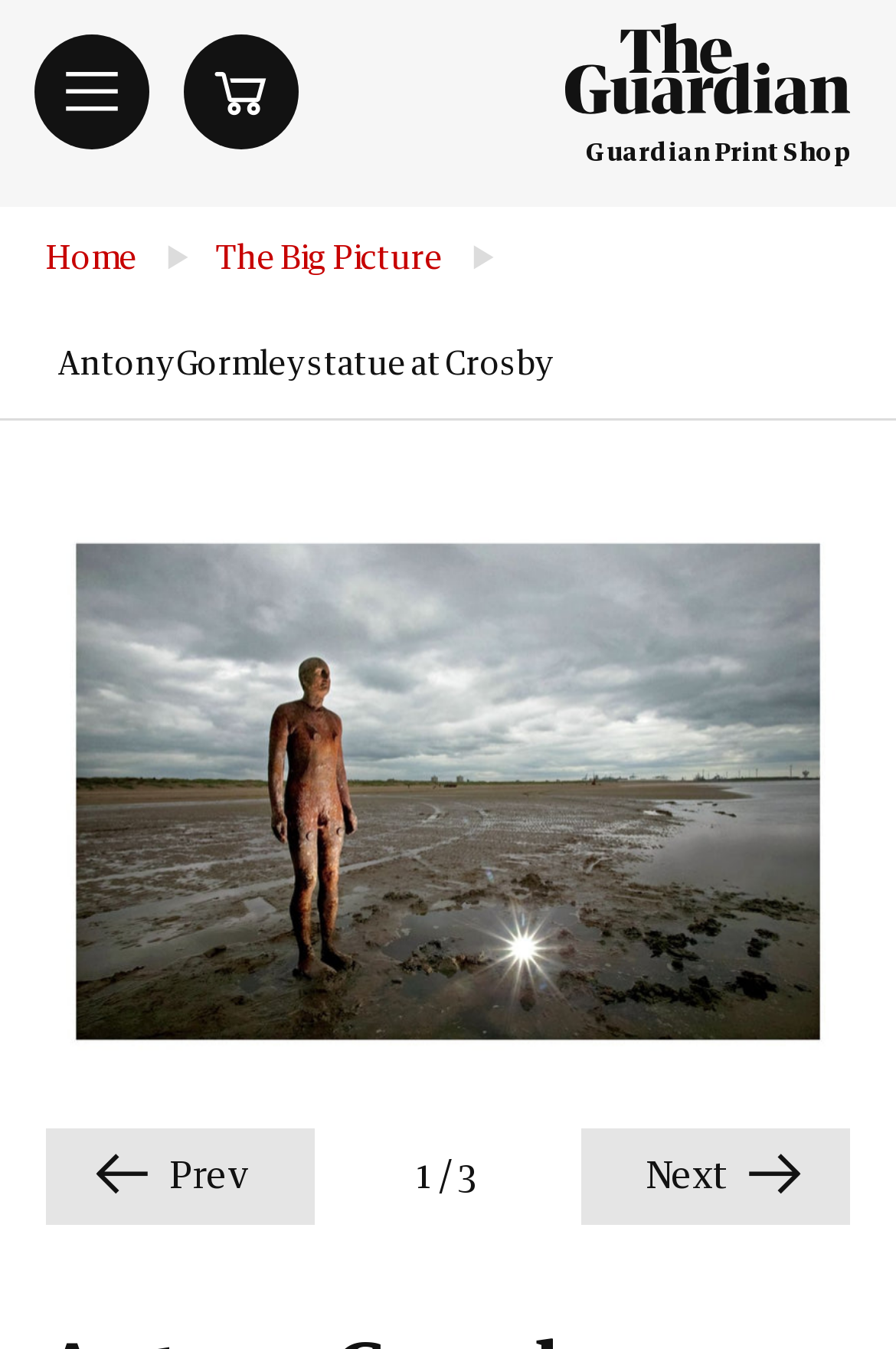Explain in detail what is displayed on the webpage.

The webpage features a prominent image of an Antony Gormley statue at Crosby beach, taking up most of the screen. At the top, there is a small image on the right side, likely a logo or icon. Next to it is a link to the "Guardian Print Shop". 

Below this top section, there is a navigation bar with breadcrumbs, containing links to "Home" and "The Big Picture". The title "Antony Gormley statue at Crosby" is displayed prominently in this section.

The main content area features a slideshow of five images, all depicting the same statue from different angles. The images are arranged horizontally and take up most of the screen. 

At the bottom of the page, there are navigation buttons to control the slideshow, with a "Previous slide" button on the left and a "Next slide" button on the right. The buttons are accompanied by text labels "Prev" and a slash symbol, respectively.